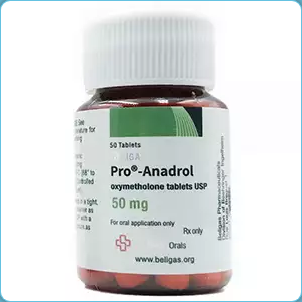Identify and describe all the elements present in the image.

The image features a bottle of Pro®-Anadrol, containing 50 tablets of oxymetholone, each with a dosage of 50 mg. The bottle is designed for oral use, emphasizing its prescription-only nature. The label displays essential information, including the dosage details and usage instructions, ensuring safe consumption. This product represents a type of oral steroid often utilized for muscle gain and performance enhancement. Accompanying the image, there is a product listing that indicates the item is part of a selection of oral steroids and is priced at $112, available for purchase through a 'BUY NOW' link.